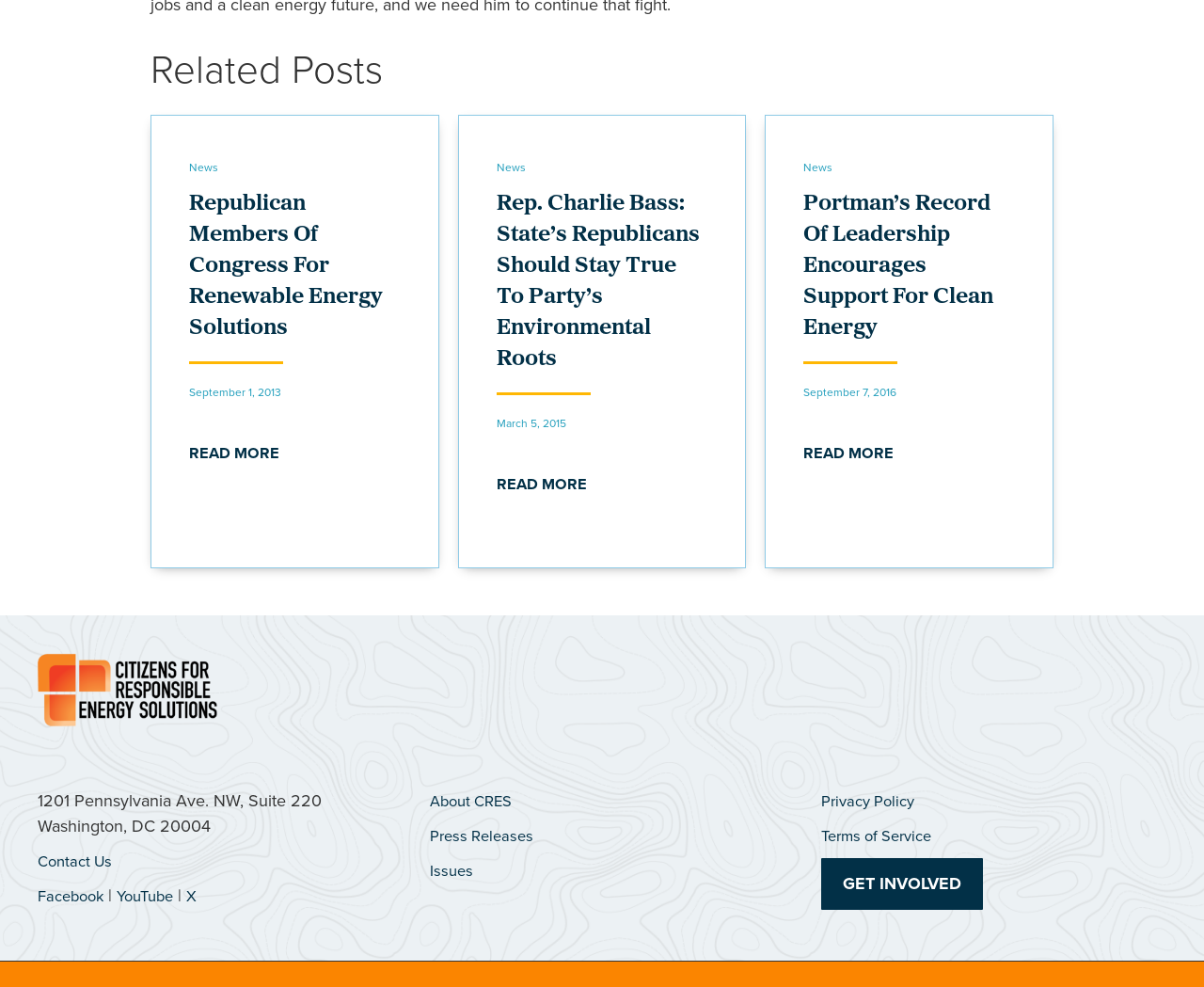Determine the bounding box coordinates of the region that needs to be clicked to achieve the task: "read more about Republican Members Of Congress For Renewable Energy Solutions".

[0.157, 0.446, 0.239, 0.471]